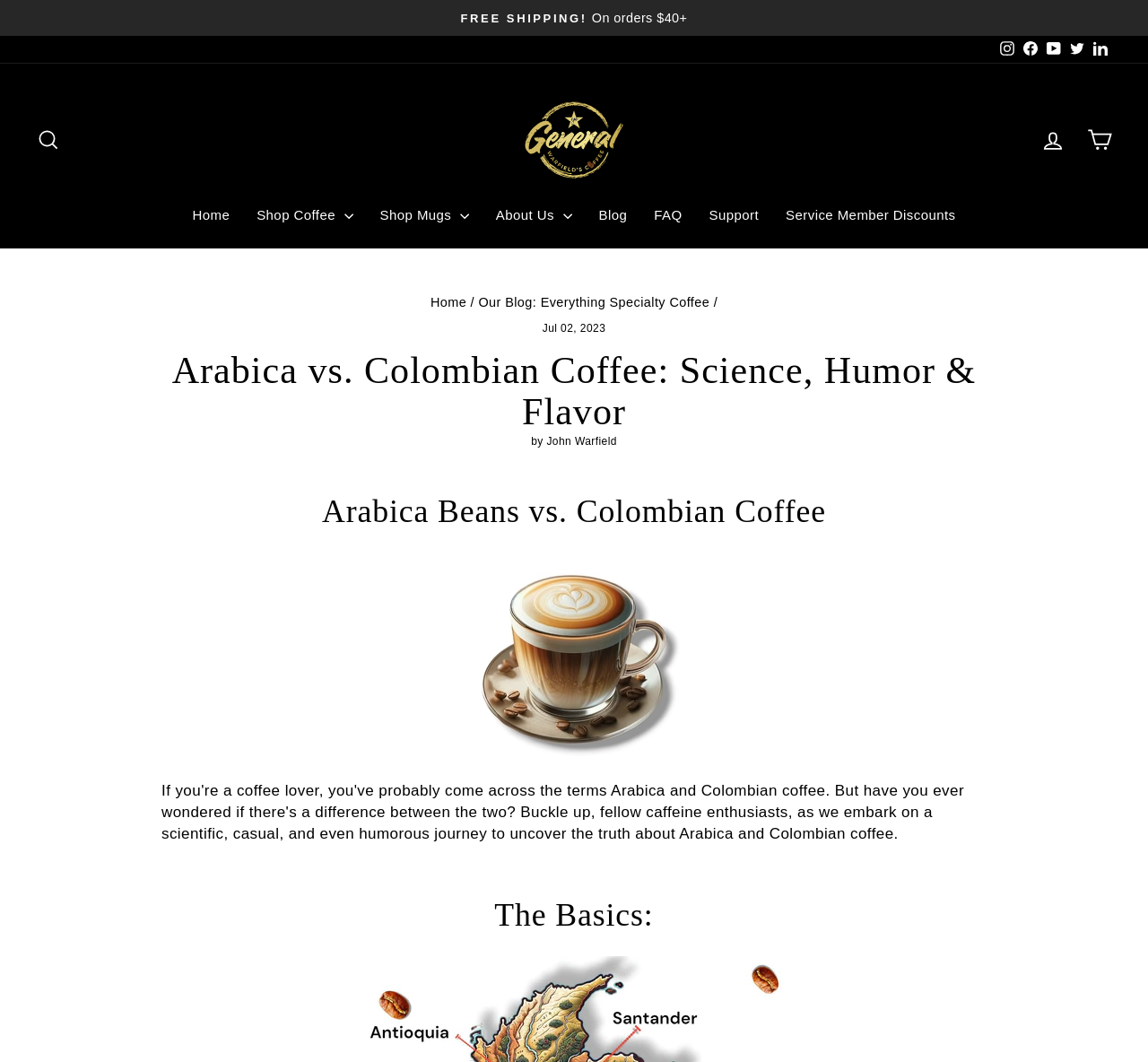What is the free shipping threshold?
Using the image, elaborate on the answer with as much detail as possible.

The free shipping threshold is mentioned on the webpage as 'FREE SHIPPING!' with a description 'On orders $40+'.